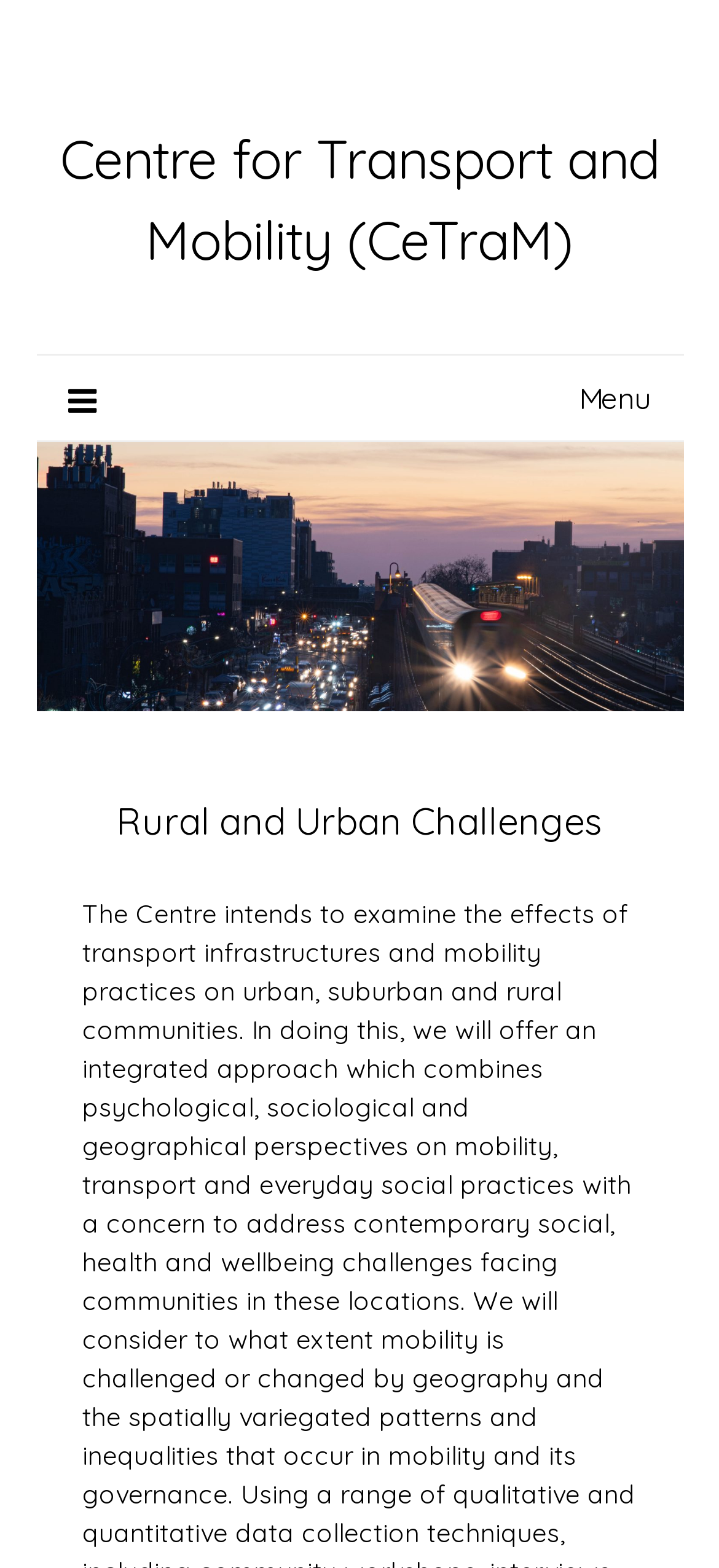Locate the bounding box coordinates of the UI element described by: "Menu". The bounding box coordinates should consist of four float numbers between 0 and 1, i.e., [left, top, right, bottom].

[0.095, 0.227, 0.905, 0.281]